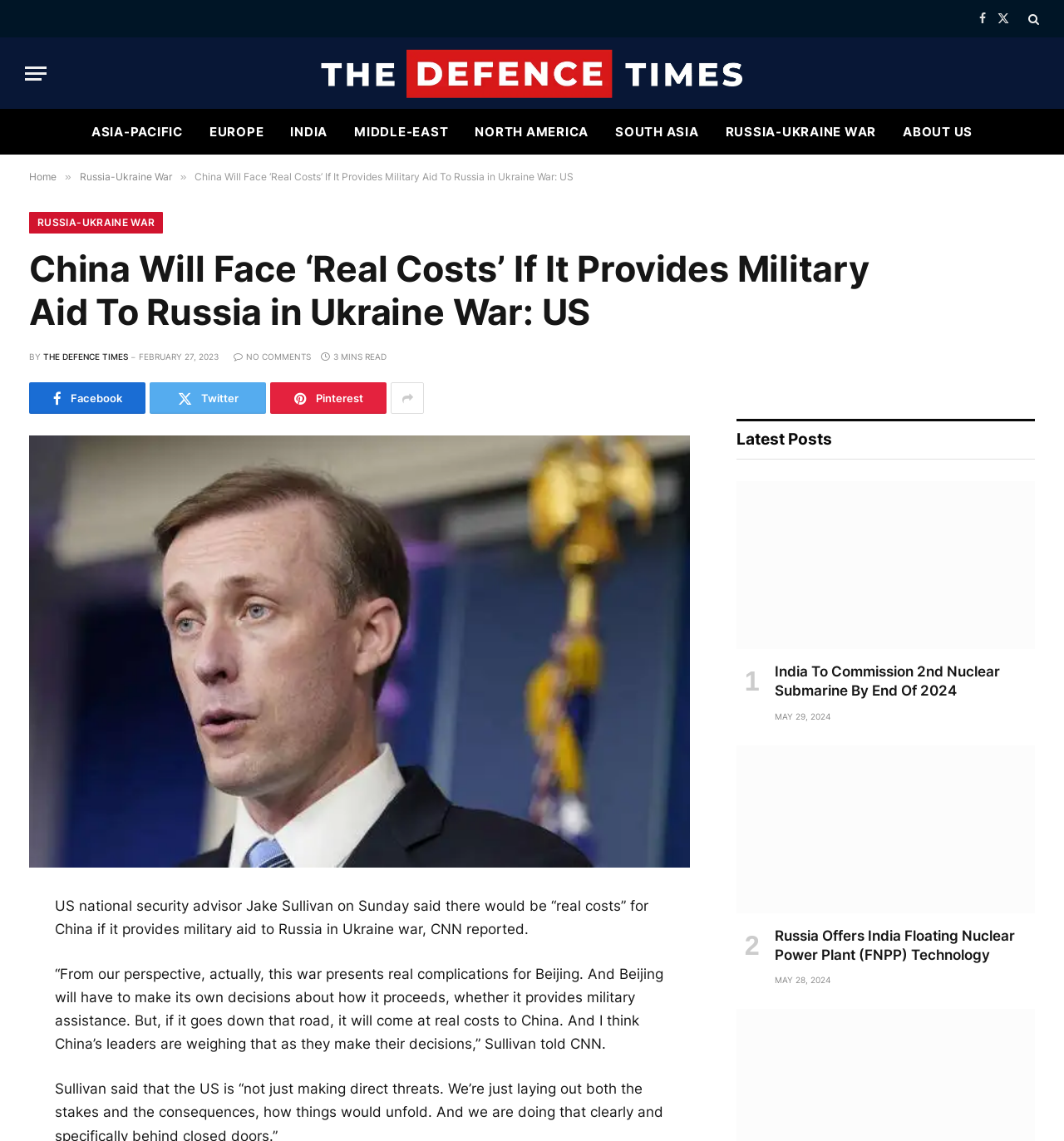Provide a thorough description of the webpage's content and layout.

This webpage appears to be a news article from The Defence Times, with the title "China Will Face 'Real Costs' If It Provides Military Aid To Russia in Ukraine War: US". At the top of the page, there are social media links to Facebook, Twitter, and other platforms, as well as a menu button and a link to the website's homepage.

Below the title, there are several links to different categories, including ASIA-PACIFIC, EUROPE, INDIA, and RUSSIA-UKRAINE WAR. The article's content begins with a heading that repeats the title, followed by a byline and a timestamp indicating that the article was published on February 27, 2023.

The article's main content is divided into paragraphs, with quotes from US national security advisor Jake Sullivan. There are also social media links and a "no comments" indicator at the bottom of the article.

To the right of the article, there is a section titled "Latest Posts", which features two articles with images and summaries. The first article is about India commissioning a nuclear submarine, and the second article is about Russia offering India floating nuclear power plant technology.

Overall, the webpage has a clean and organized layout, with clear headings and concise text. The use of images and social media links adds visual interest and encourages engagement.